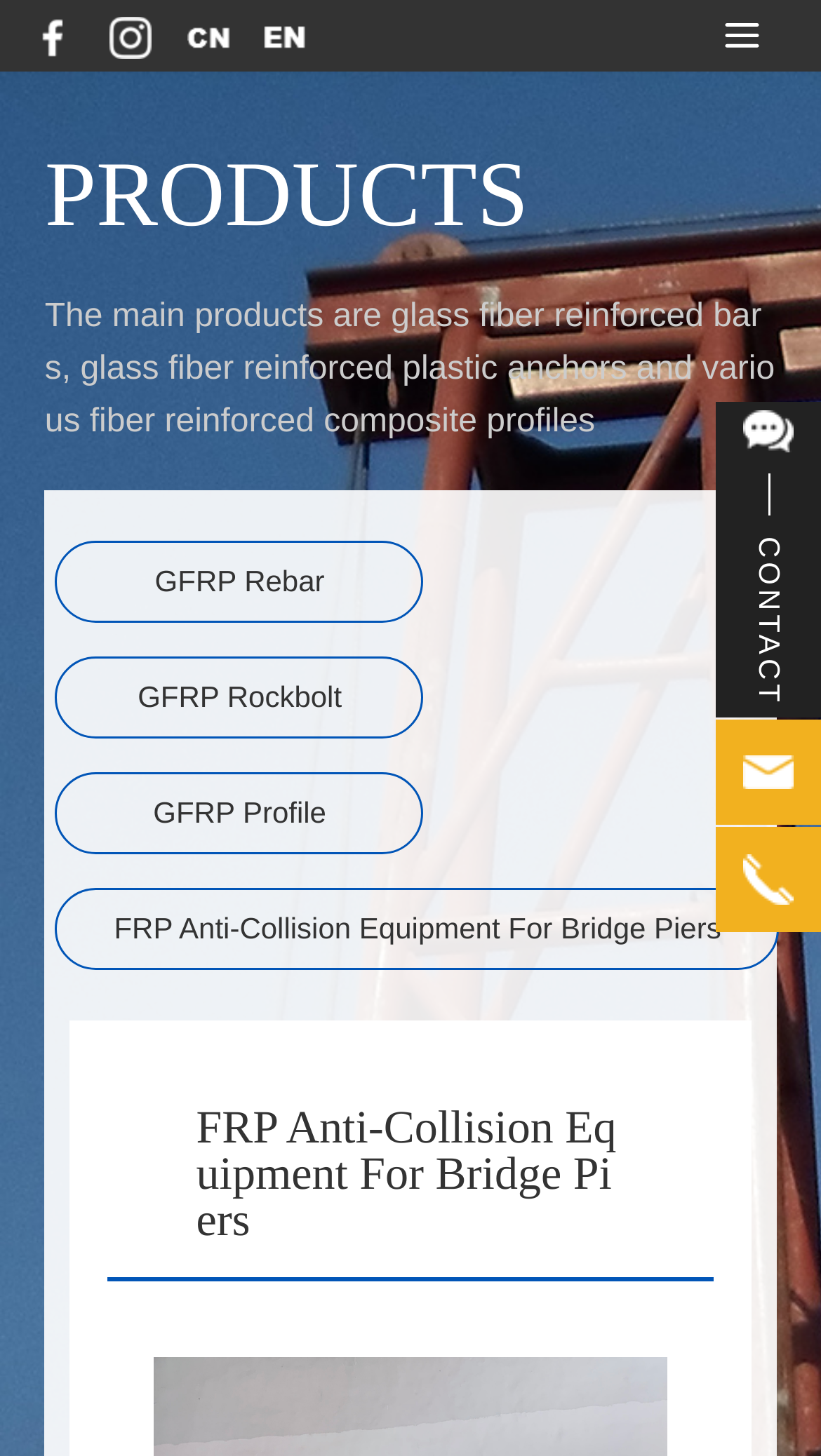How many social media links are present?
Refer to the image and give a detailed answer to the query.

There are three social media links present on the webpage, which are Facebook, Instagram, and a Chinese social media platform, as indicated by the images and links with corresponding text.